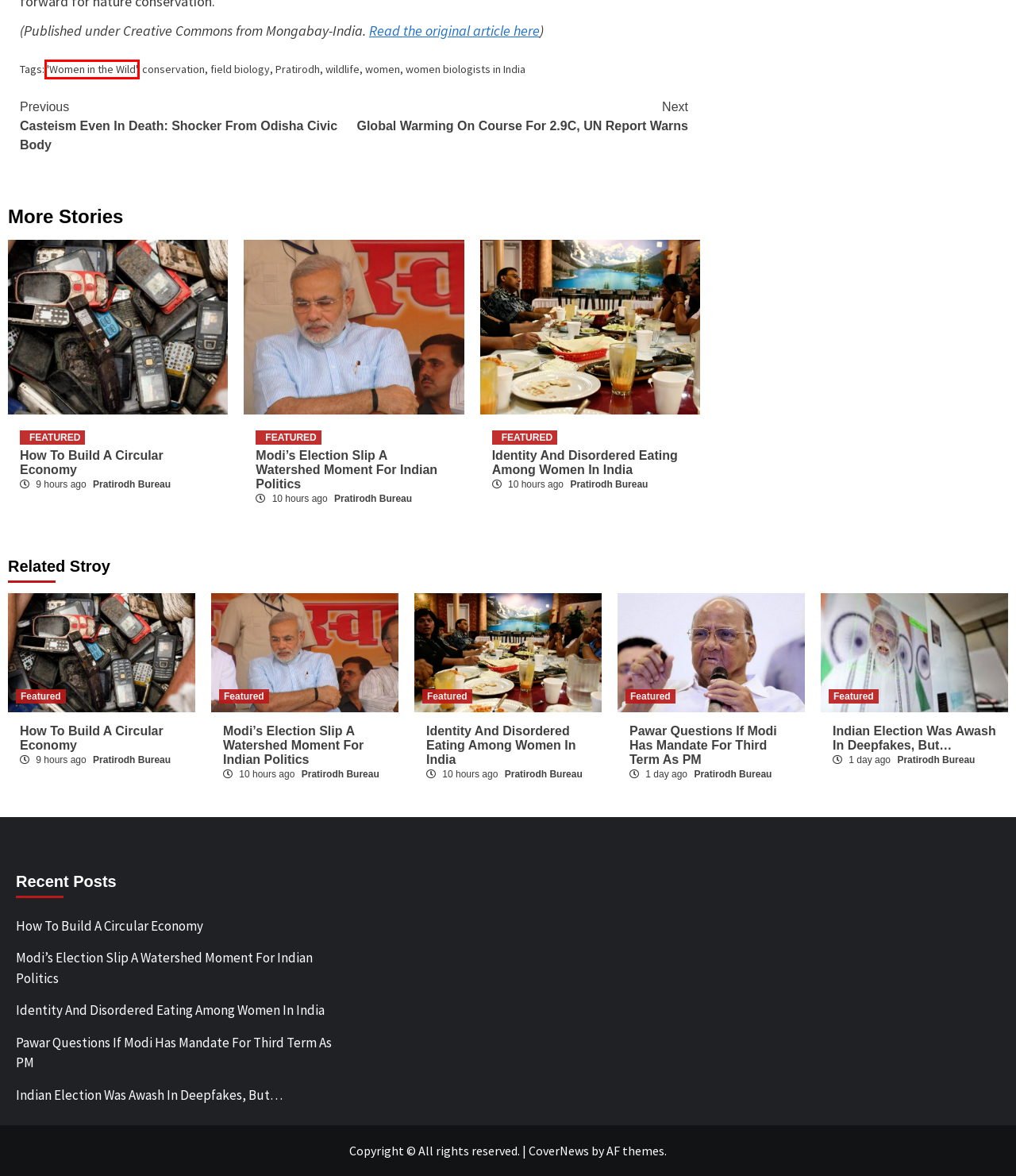Given a screenshot of a webpage with a red rectangle bounding box around a UI element, select the best matching webpage description for the new webpage that appears after clicking the highlighted element. The candidate descriptions are:
A. Extreme Heat Threatens Health, Jobs And Even Democracy In India
B. Tags
C. Global Warming On Course For 2.9C, UN Report Warns
D. Climate Change Deepens North-South Divide In India
E. India’s New Govt Faces Job Creation Challenge
F. Under Delhi’s Mountains Of Waste Lies Buried A Grim Social Reality
G. Casteism Even In Death: Shocker From Odisha Civic Body
H. Author

B